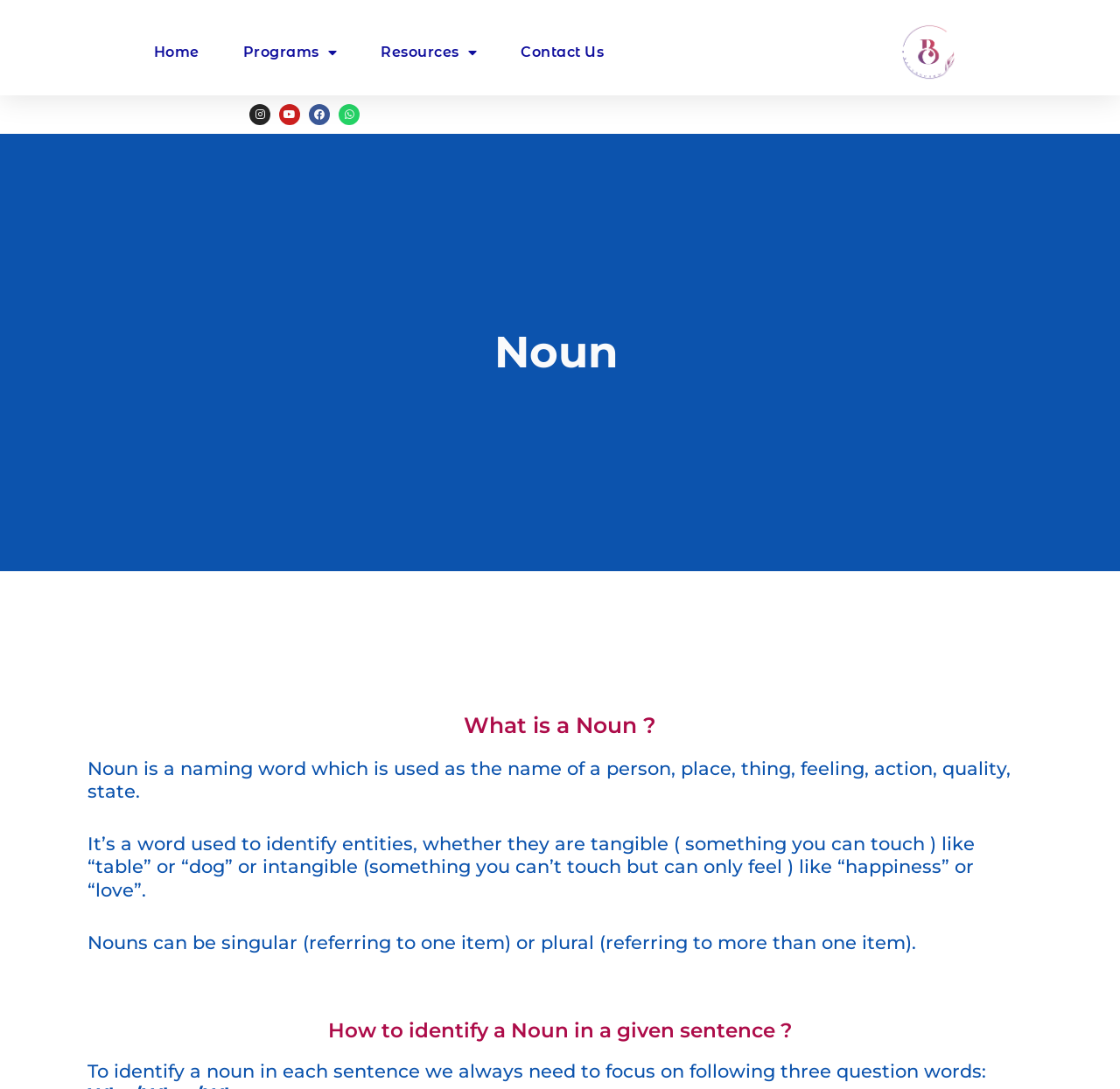Provide the bounding box coordinates for the UI element that is described by this text: "Programs". The coordinates should be in the form of four float numbers between 0 and 1: [left, top, right, bottom].

[0.217, 0.029, 0.301, 0.066]